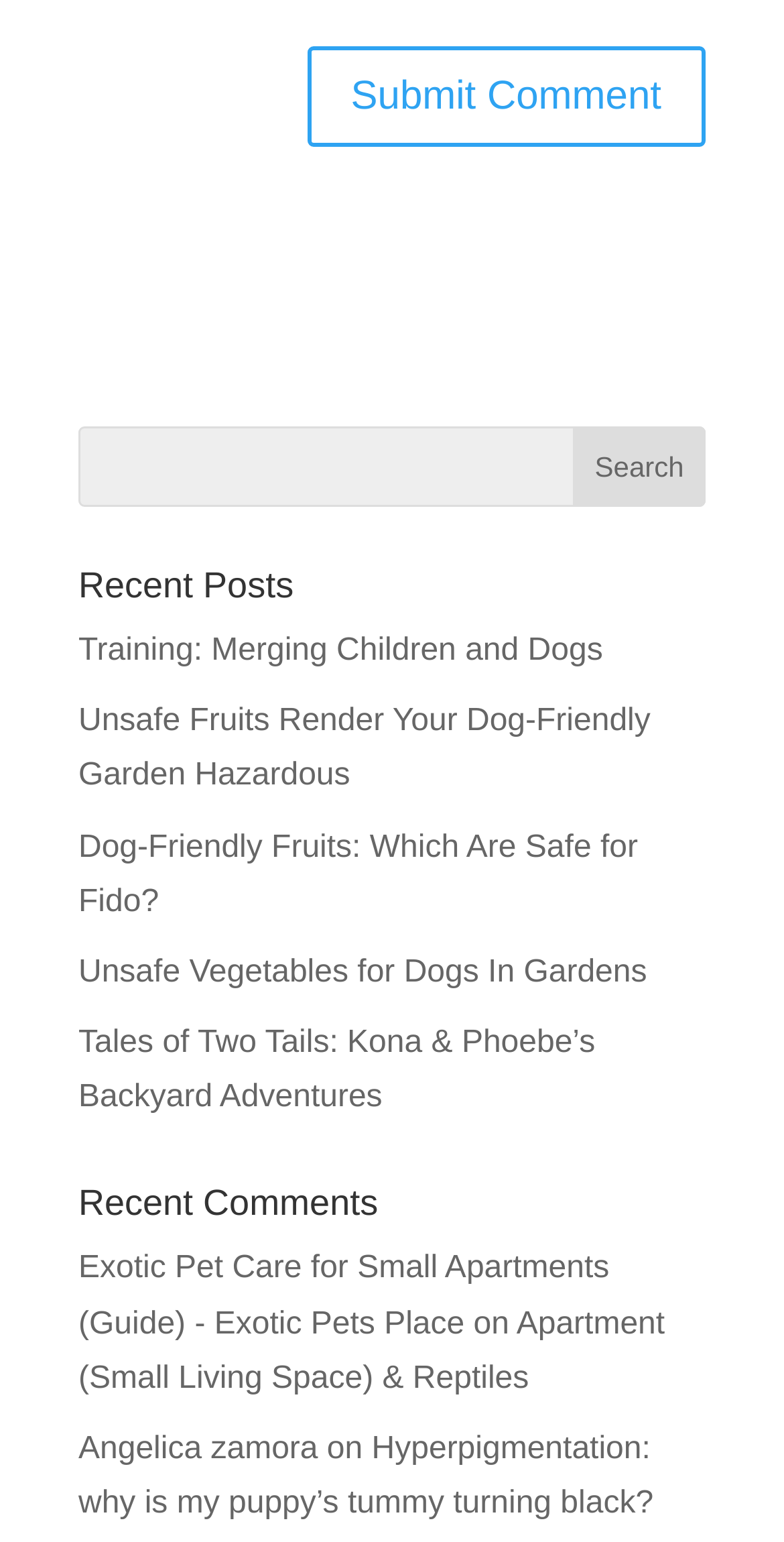Extract the bounding box coordinates for the described element: "esc". The coordinates should be represented as four float numbers between 0 and 1: [left, top, right, bottom].

None